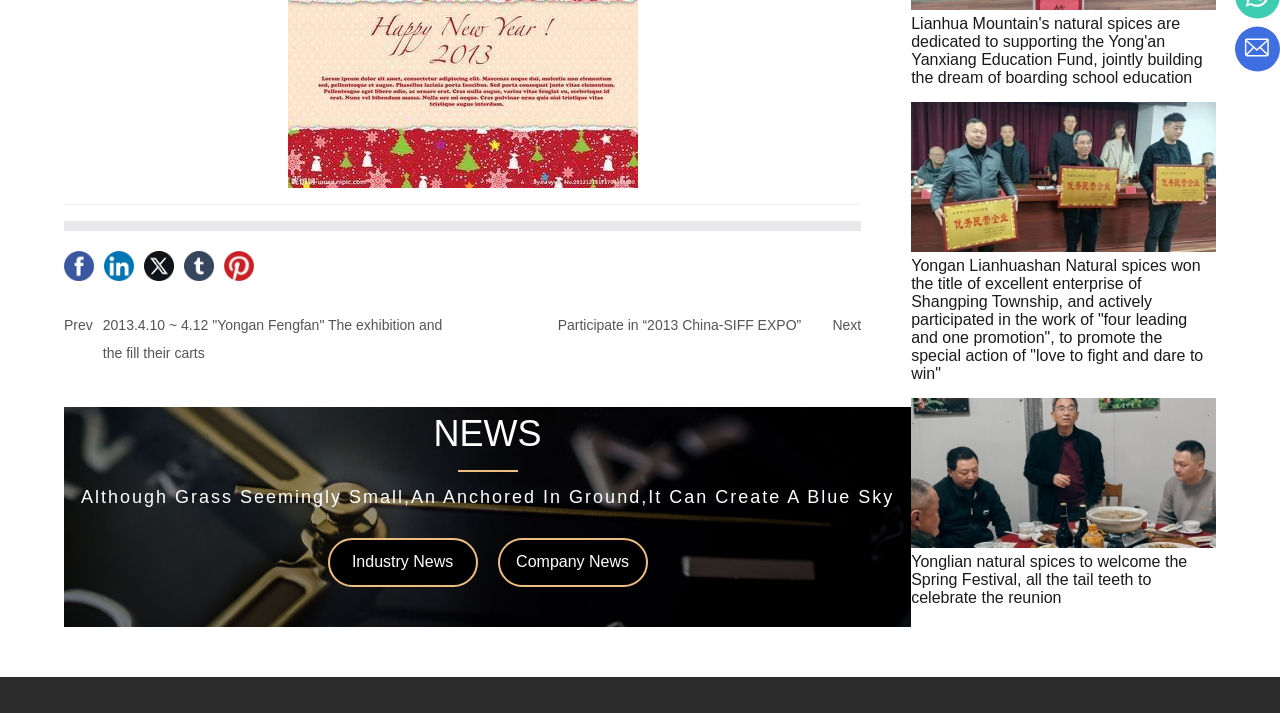Identify the bounding box coordinates for the UI element described as follows: Participate in “2013 China-SIFF EXPO”. Use the format (top-left x, top-left y, bottom-right x, bottom-right y) and ensure all values are floating point numbers between 0 and 1.

[0.436, 0.444, 0.626, 0.467]